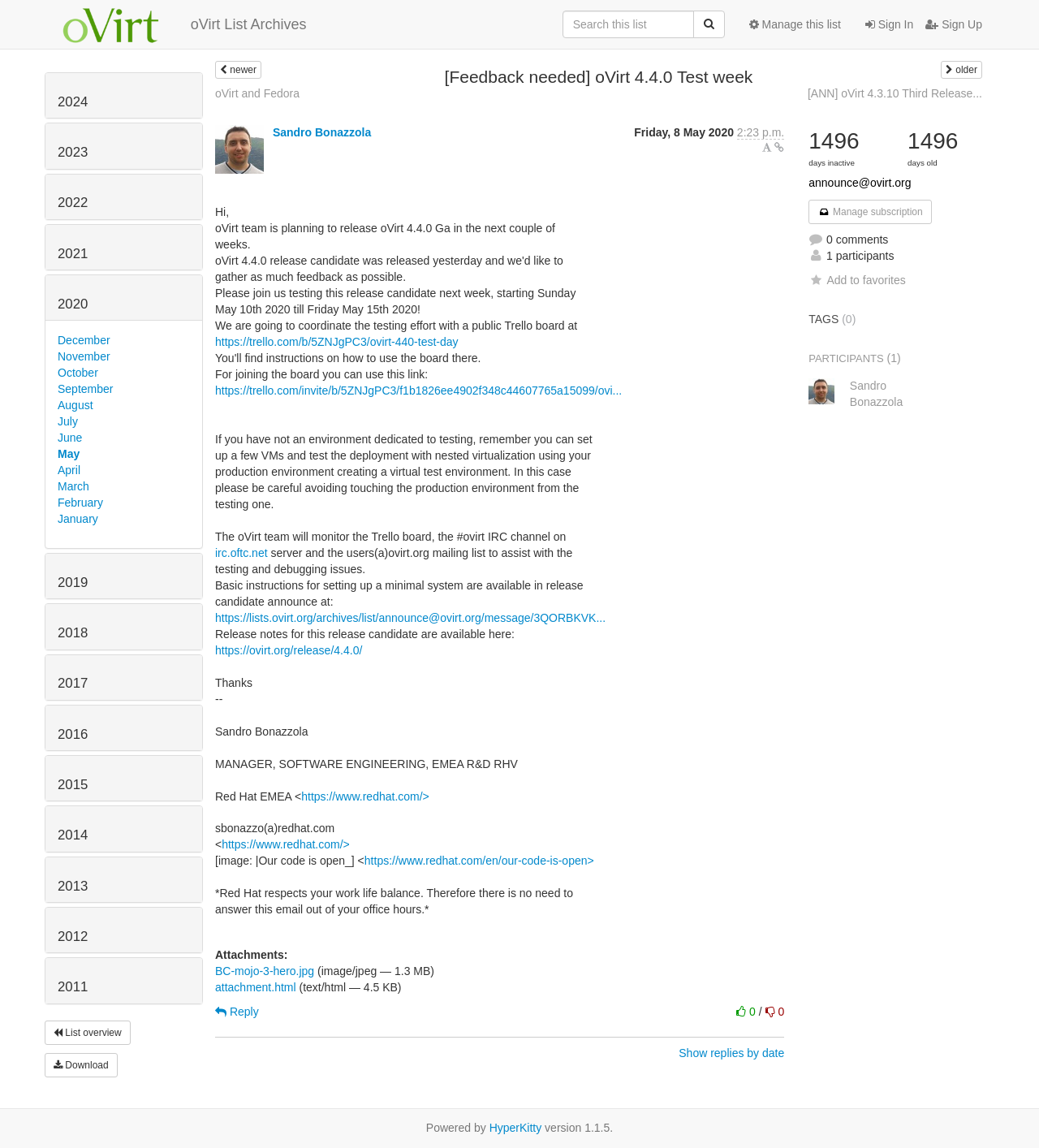Identify the bounding box coordinates for the region of the element that should be clicked to carry out the instruction: "View 2024 archives". The bounding box coordinates should be four float numbers between 0 and 1, i.e., [left, top, right, bottom].

[0.055, 0.082, 0.085, 0.095]